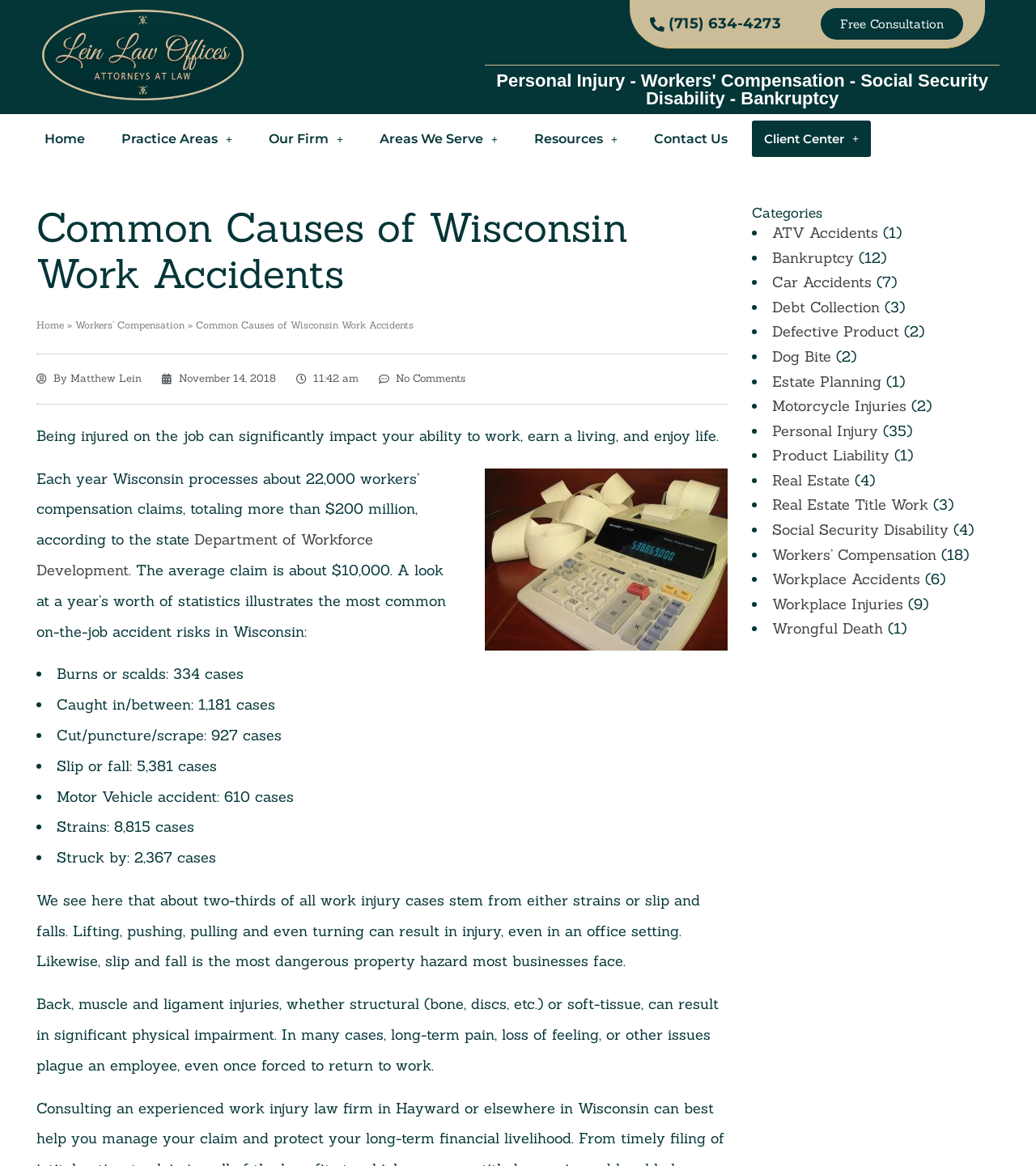Find the bounding box coordinates of the UI element according to this description: "Department of Workforce Development.".

[0.035, 0.455, 0.36, 0.497]